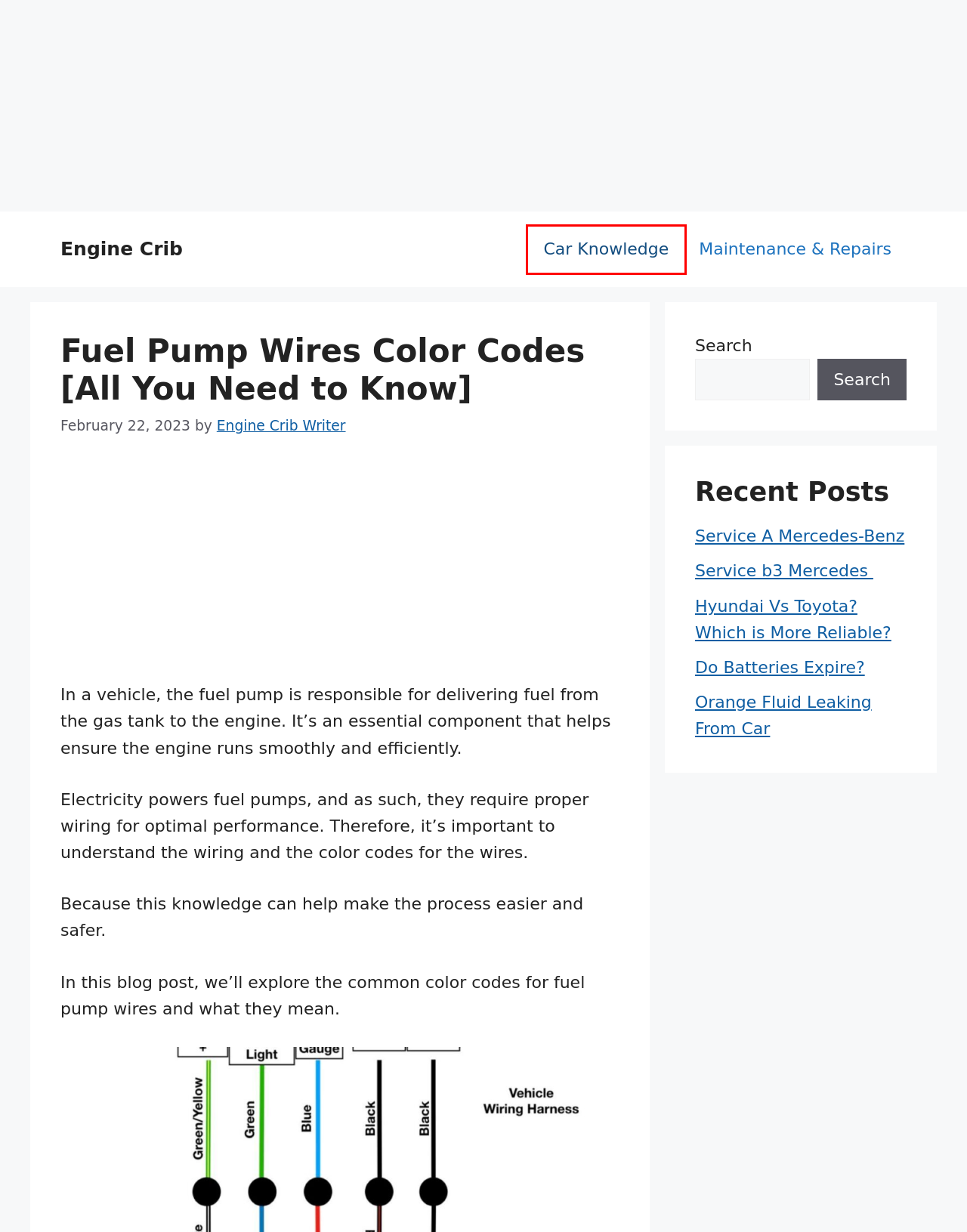Evaluate the webpage screenshot and identify the element within the red bounding box. Select the webpage description that best fits the new webpage after clicking the highlighted element. Here are the candidates:
A. Car Knowledge Archives - Engine Crib
B. Orange Fluid Leaking From Car - Engine Crib
C. Maintenance & Repairs Archives - Engine Crib
D. Service A Mercedes-Benz - Engine Crib
E. Service b3 Mercedes  - Engine Crib
F. Hyundai Vs Toyota? Which is More Reliable? - Engine Crib
G. Engine Crib - Get Tips on Fixing & Troubleshooting Automobiles
H. Do Batteries Expire? - Engine Crib

A